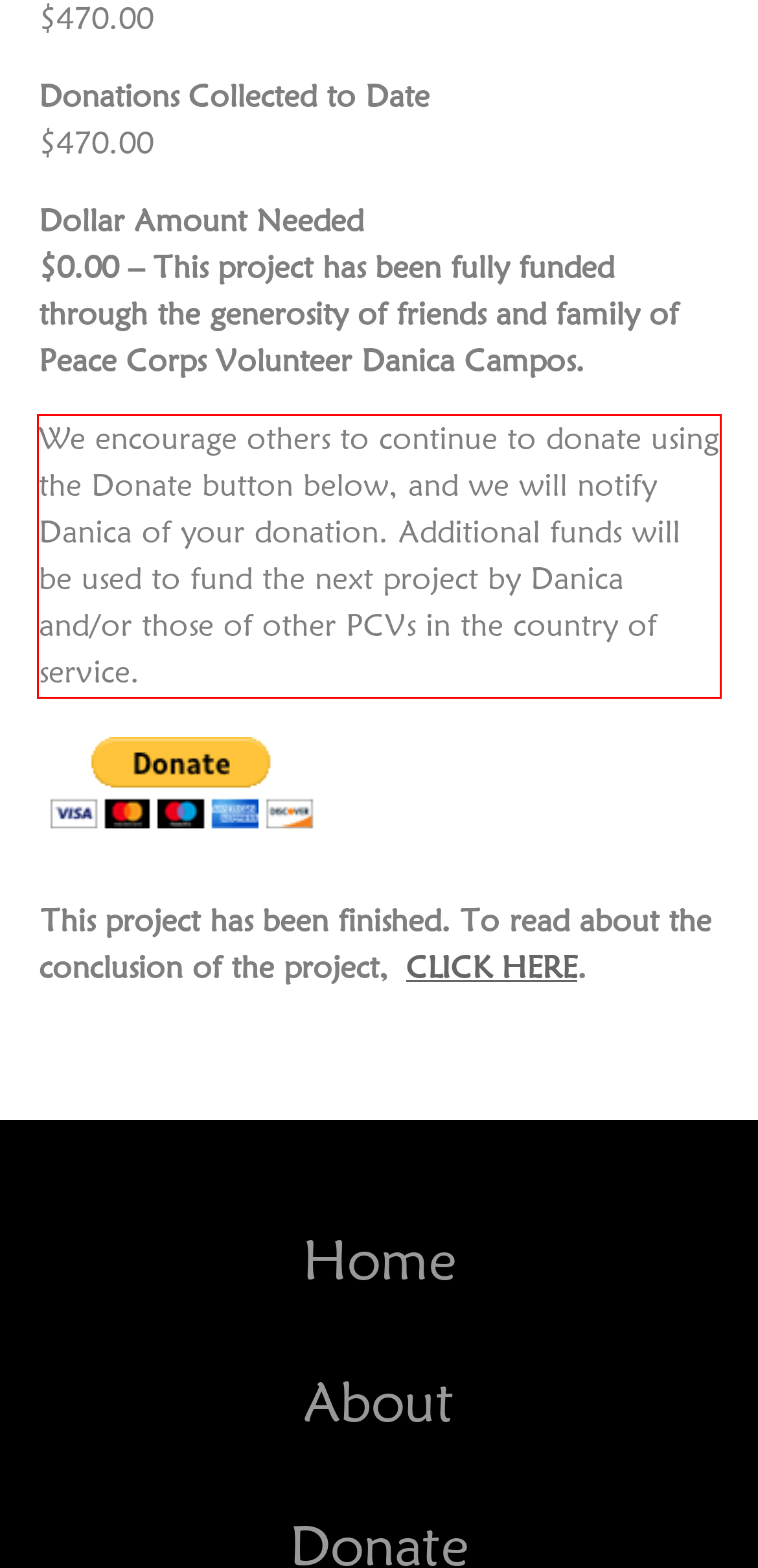Please identify and extract the text from the UI element that is surrounded by a red bounding box in the provided webpage screenshot.

We encourage others to continue to donate using the Donate button below, and we will notify Danica of your donation. Additional funds will be used to fund the next project by Danica and/or those of other PCVs in the country of service.